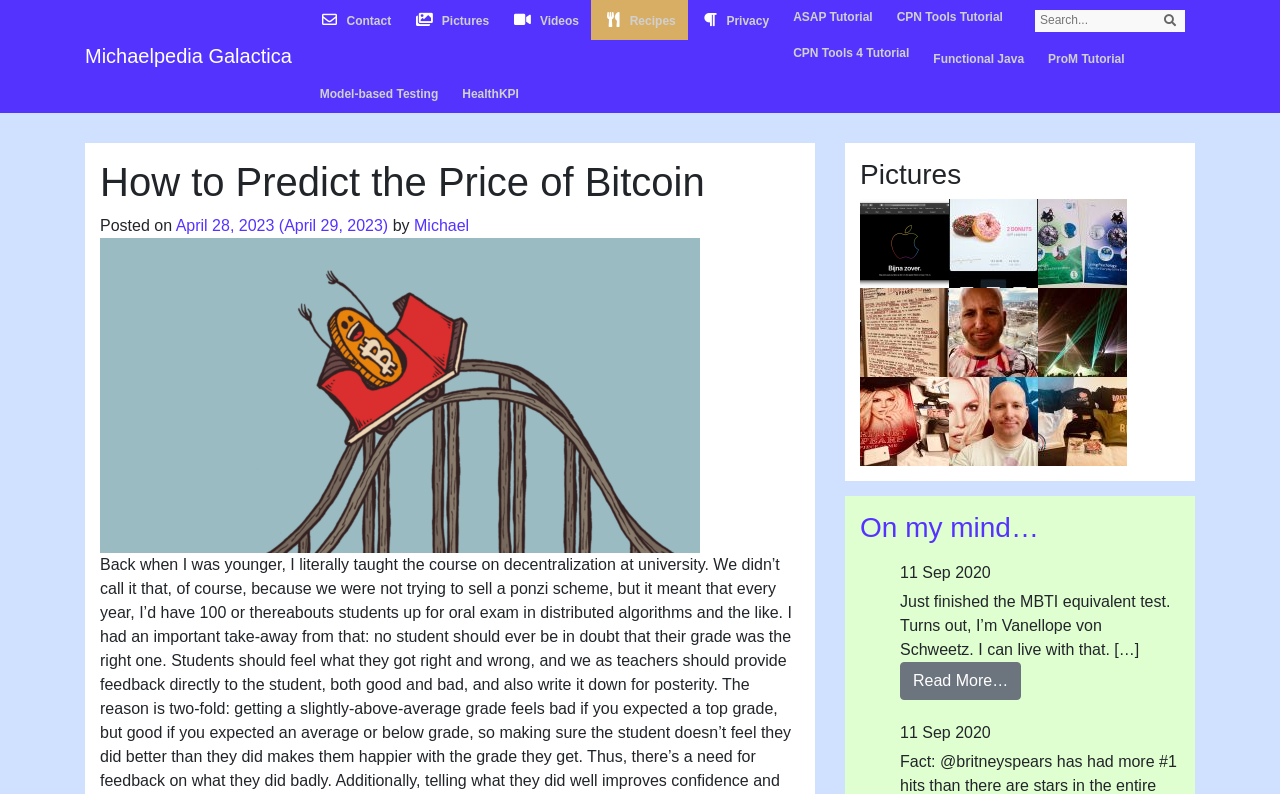Pinpoint the bounding box coordinates of the area that should be clicked to complete the following instruction: "Visit Michaelpedia Galactica". The coordinates must be given as four float numbers between 0 and 1, i.e., [left, top, right, bottom].

[0.066, 0.046, 0.228, 0.096]